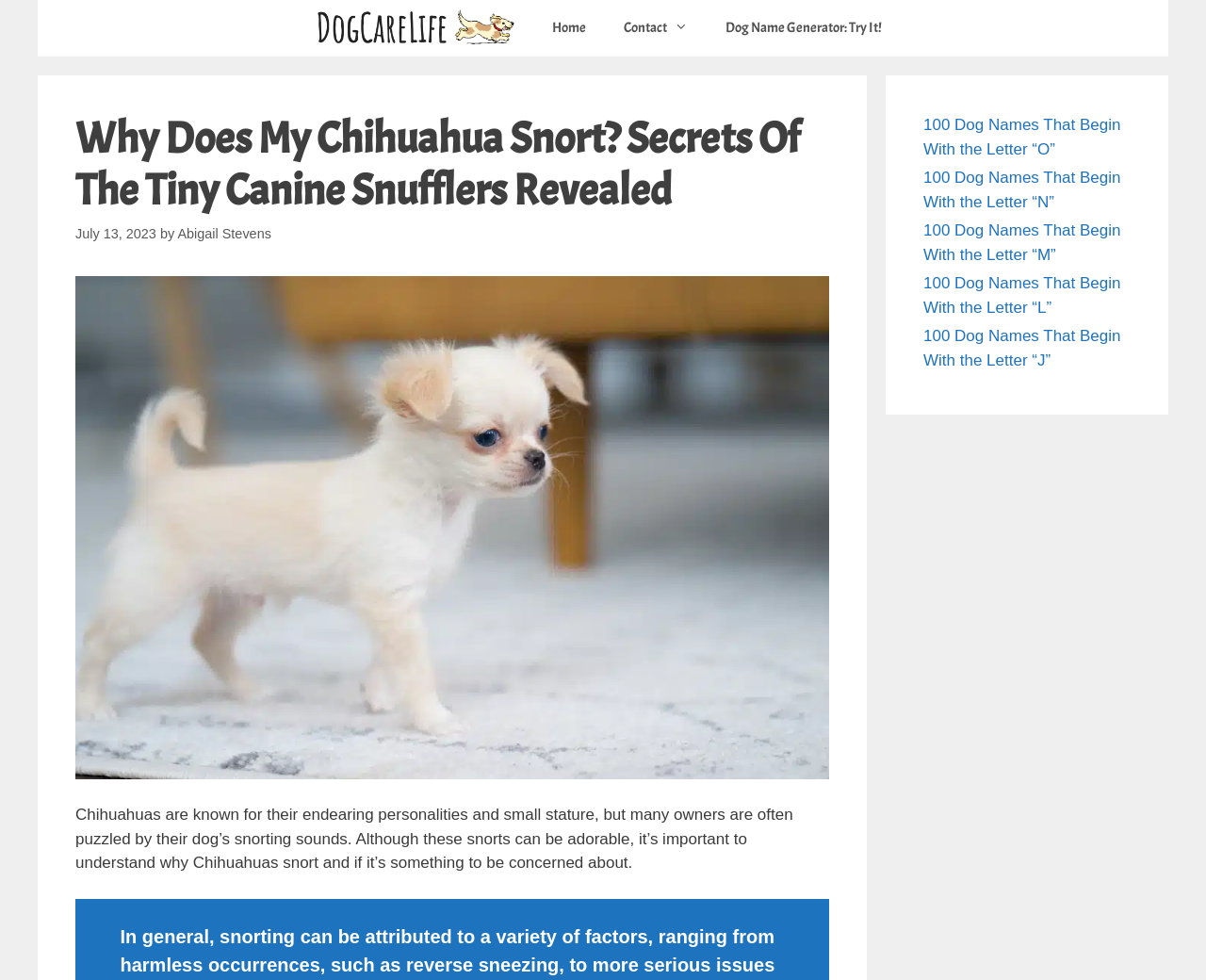What is the purpose of the links at the bottom of the webpage?
Answer the question with as much detail as possible.

The links at the bottom of the webpage appear to be related to dog name generation, with links to lists of dog names starting with different letters.